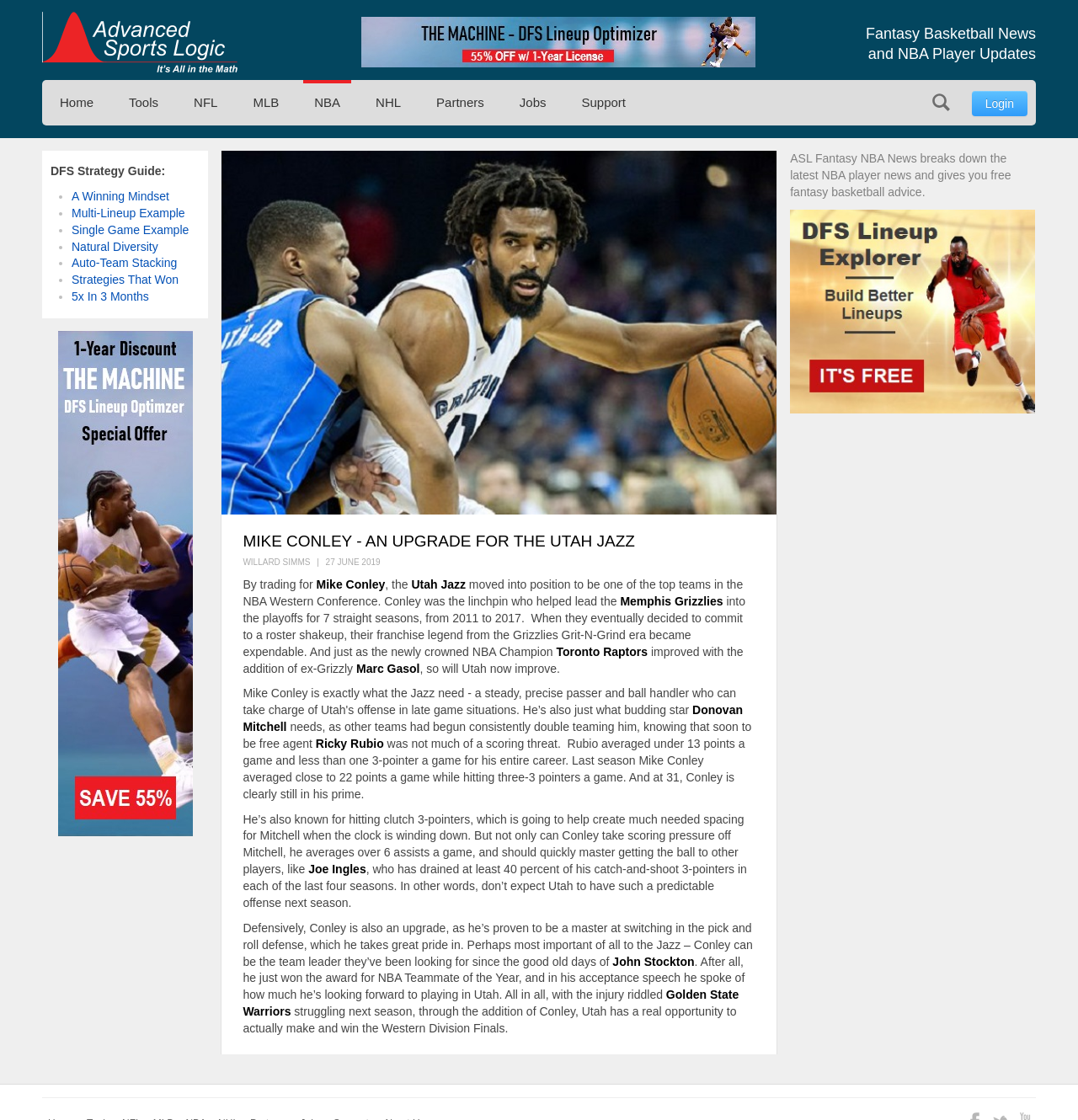Using the details from the image, please elaborate on the following question: What is the average number of points Mike Conley scored per game last season?

The article states that Mike Conley averaged close to 22 points a game last season, which is a significant improvement over Ricky Rubio's average of under 13 points a game.